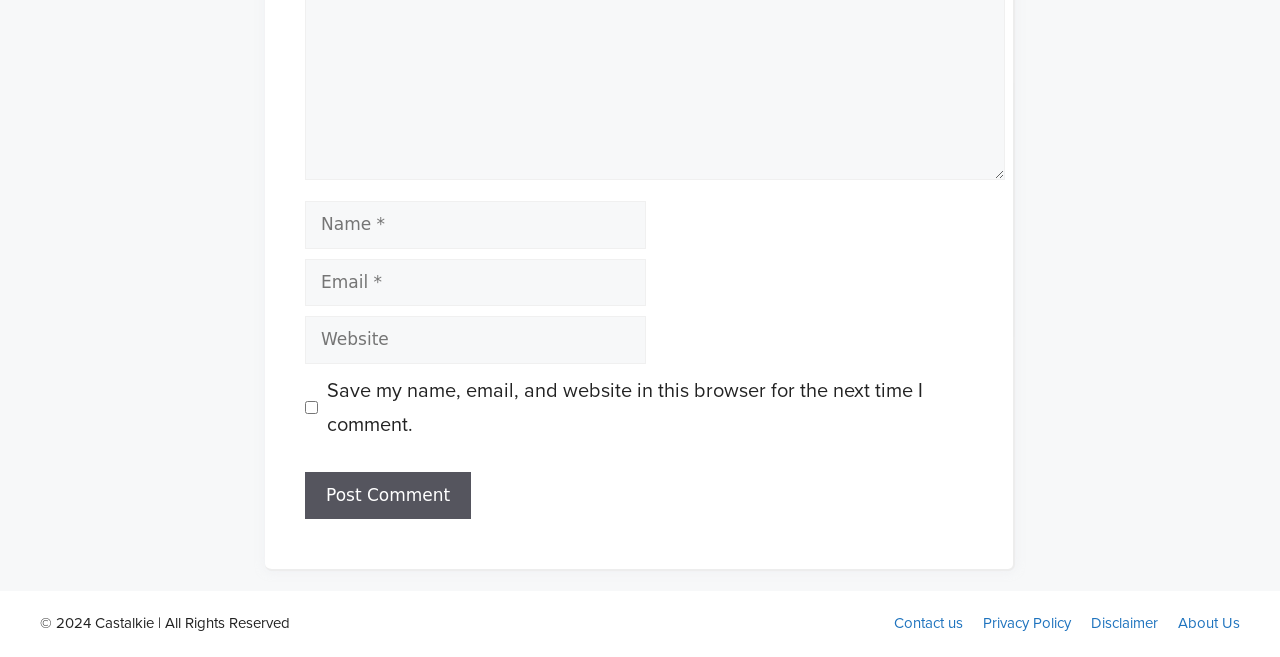What is the copyright information?
Please respond to the question with a detailed and thorough explanation.

The copyright information at the bottom of the page indicates that the website is owned by Castalkie and the content is copyrighted to them for the year 2024.